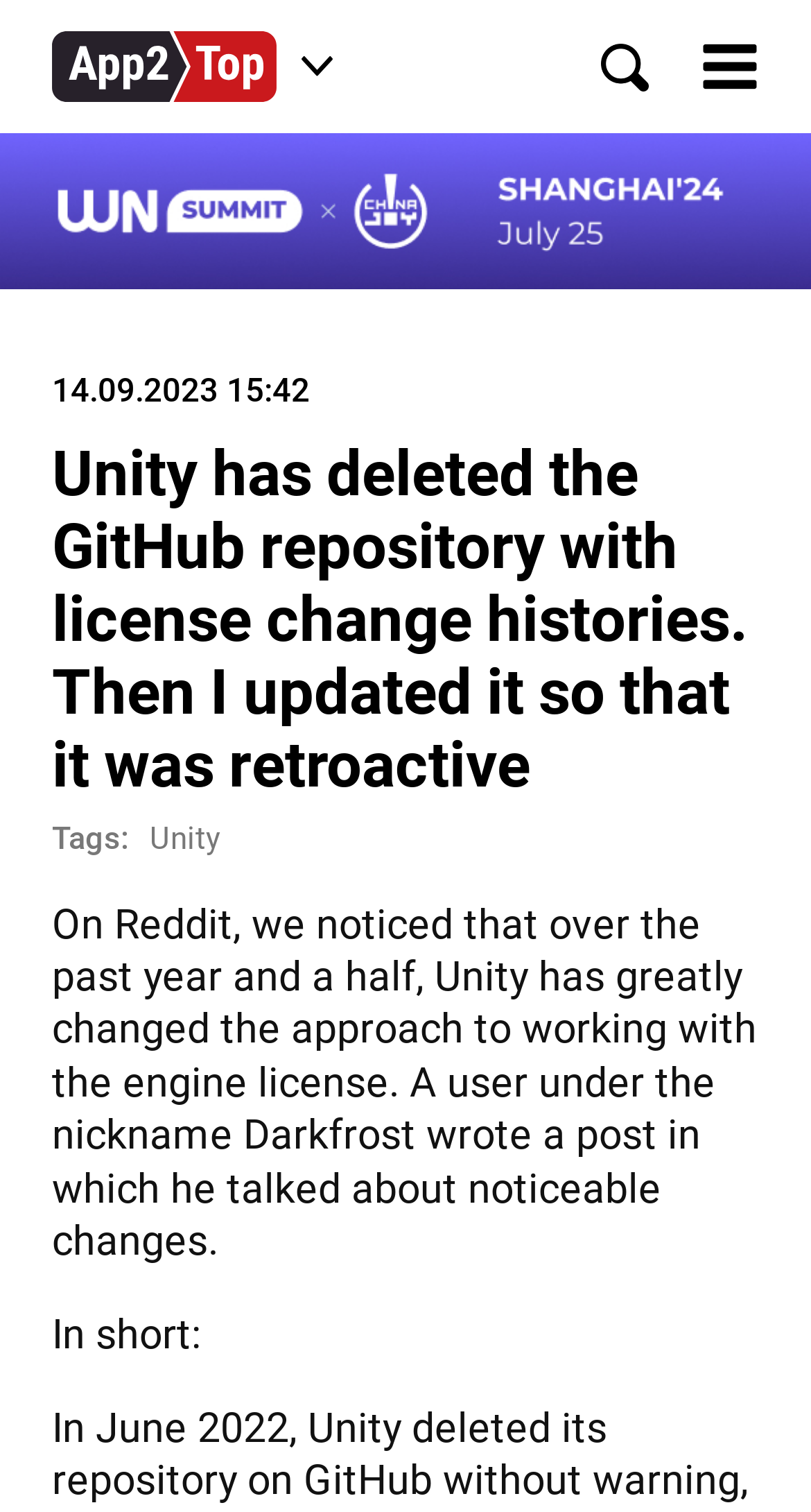Please give a short response to the question using one word or a phrase:
What is the first sentence of the main content?

On Reddit, we noticed that over the past year and a half, Unity has greatly changed the approach to working with the engine license.